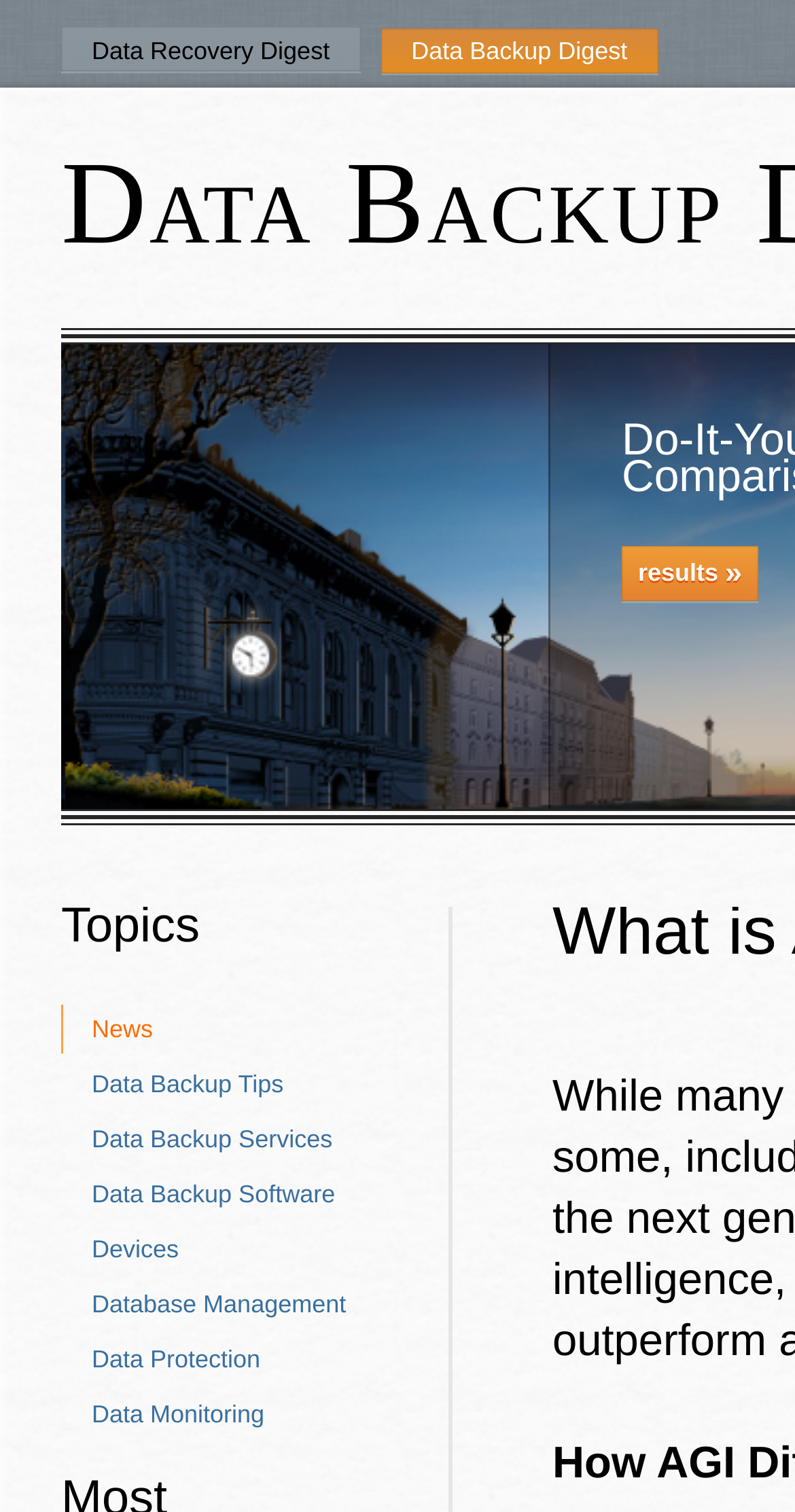Is there a 'Devices' topic on the webpage? Refer to the image and provide a one-word or short phrase answer.

Yes